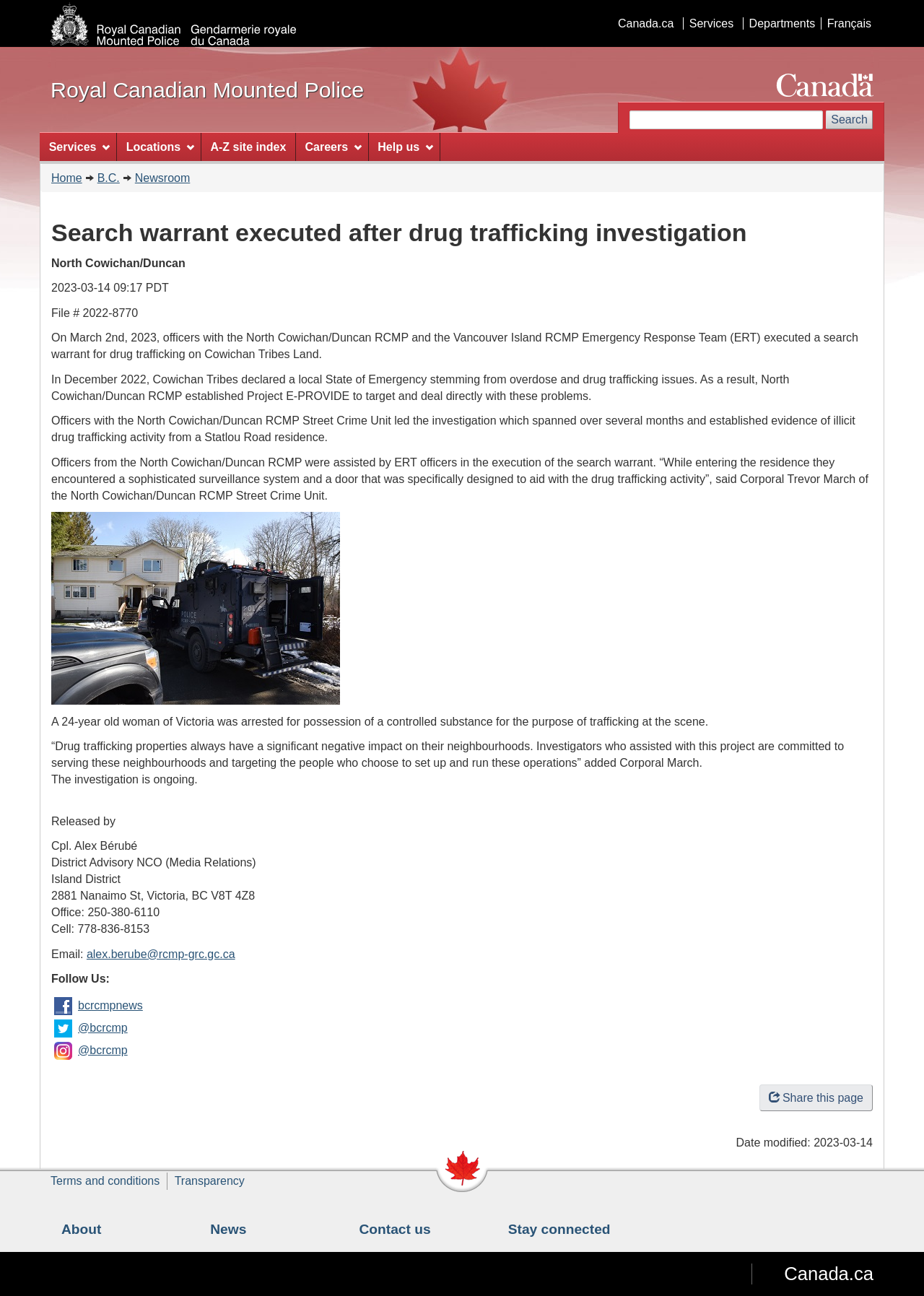Locate the bounding box coordinates of the clickable part needed for the task: "Select Français".

[0.888, 0.013, 0.949, 0.023]